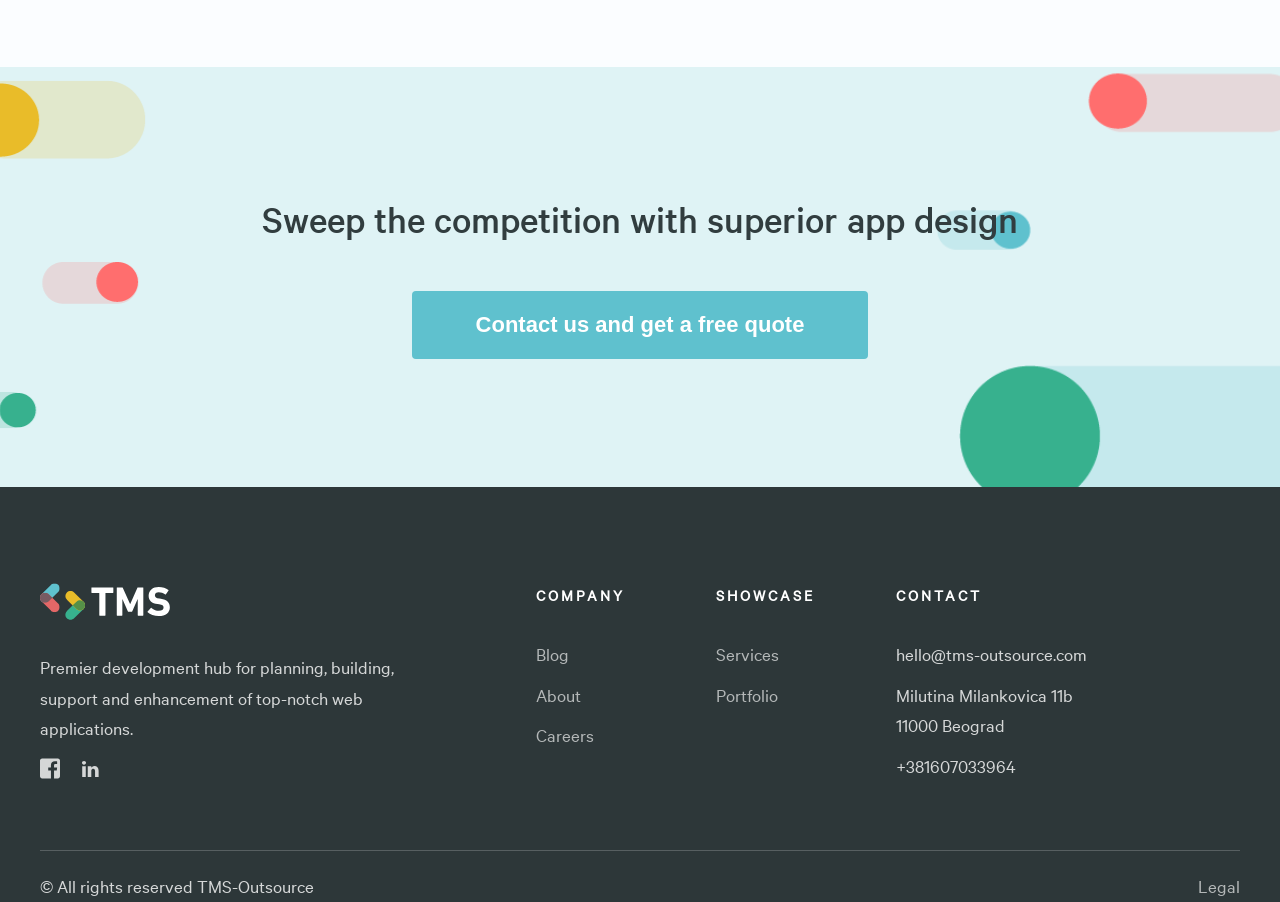Using the provided element description "alt="logo footer"", determine the bounding box coordinates of the UI element.

[0.031, 0.656, 0.133, 0.675]